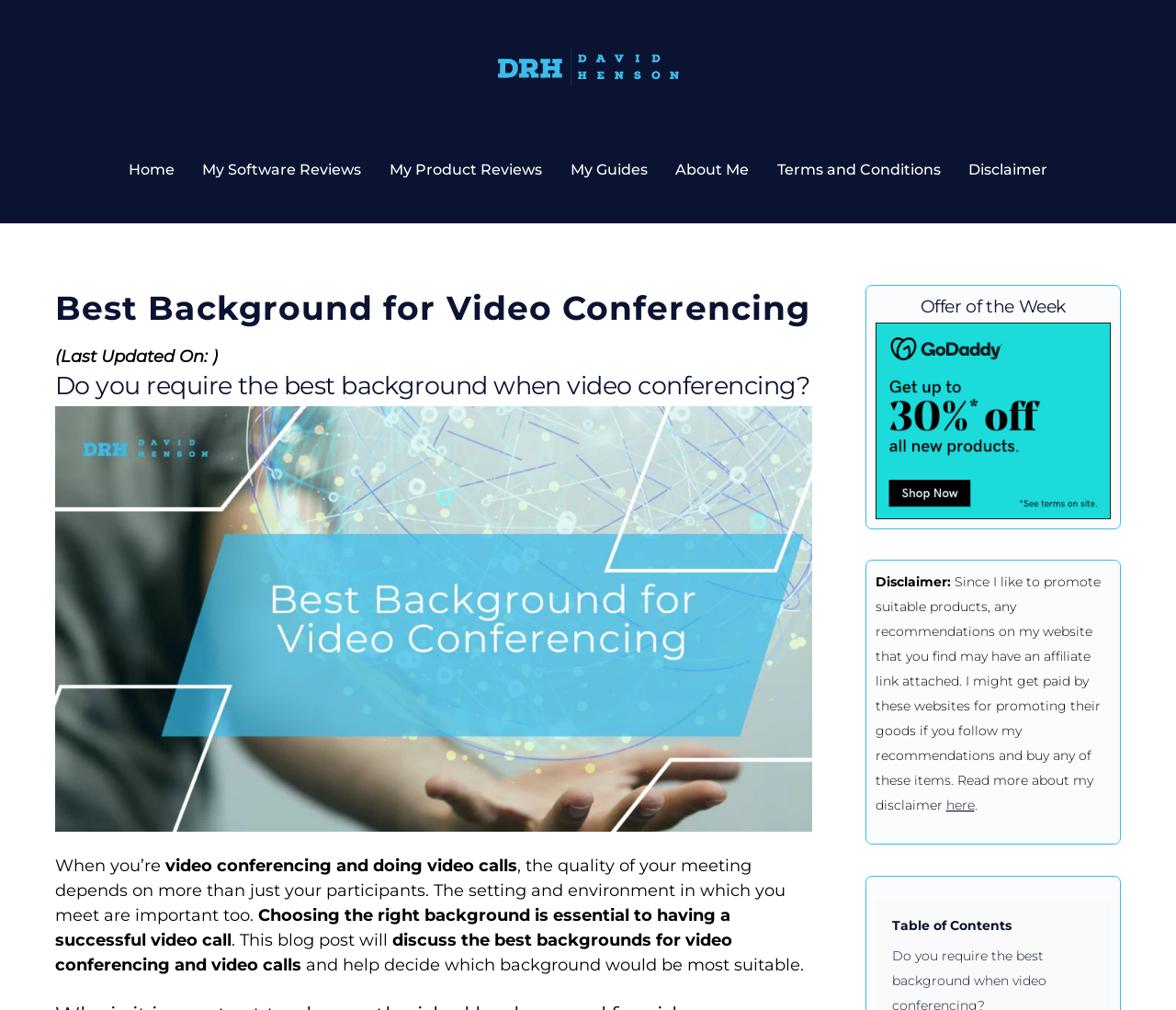Please determine the bounding box coordinates for the element with the description: "Disclaimer".

[0.814, 0.146, 0.901, 0.188]